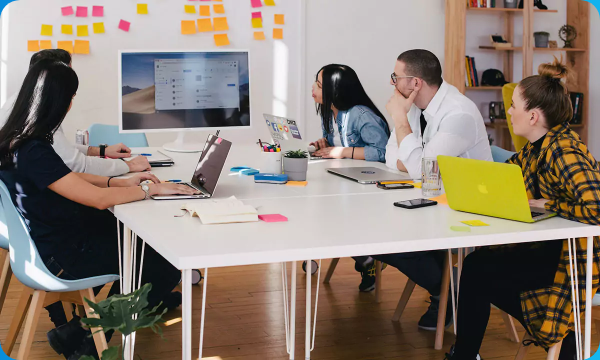Provide a thorough and detailed response to the question by examining the image: 
How many individuals are in the group?

According to the caption, a diverse group of six individuals is engaged in a focused discussion as they gather around a sleek, white table.